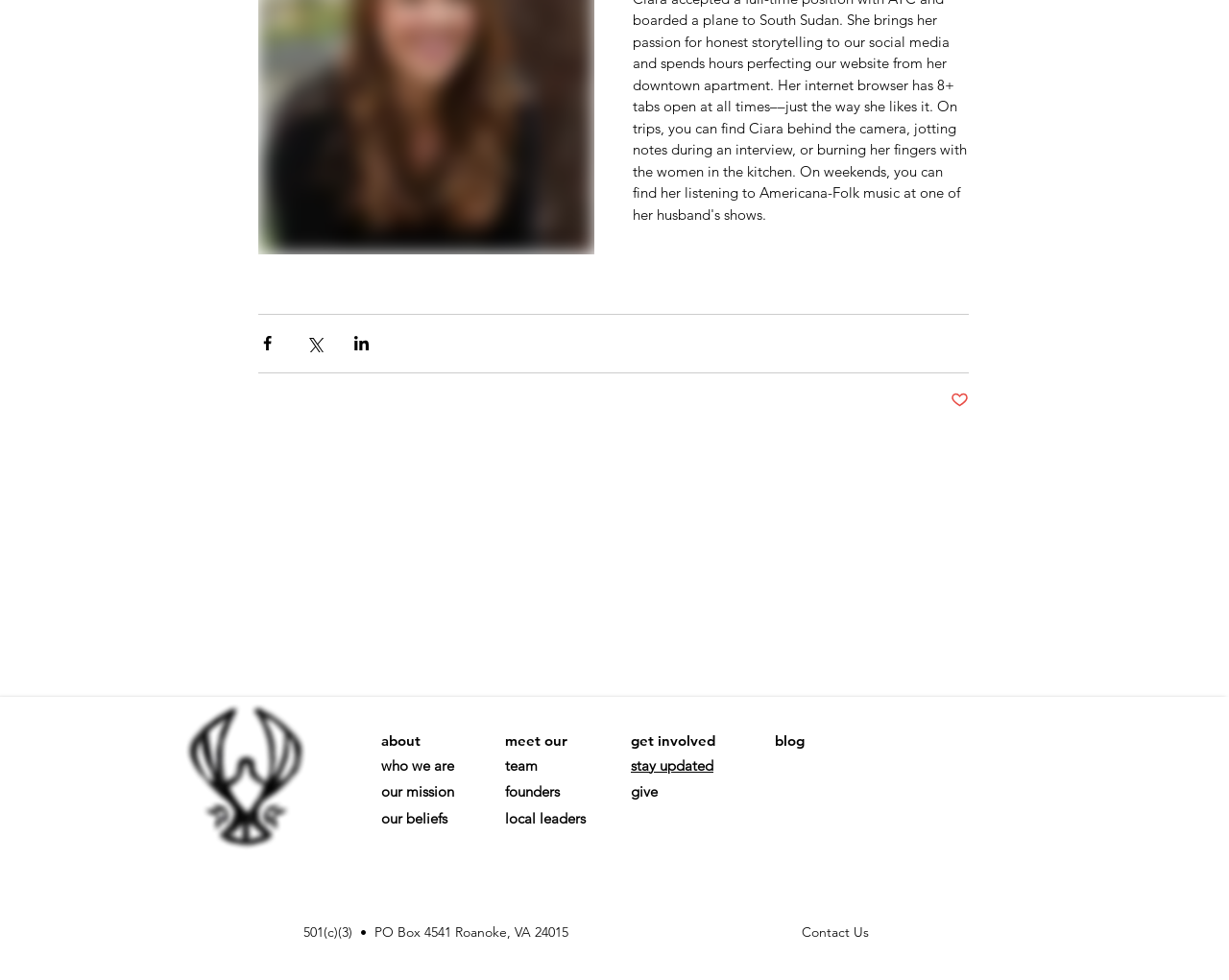Please identify the bounding box coordinates of the element that needs to be clicked to perform the following instruction: "Visit Facebook page".

[0.481, 0.929, 0.512, 0.968]